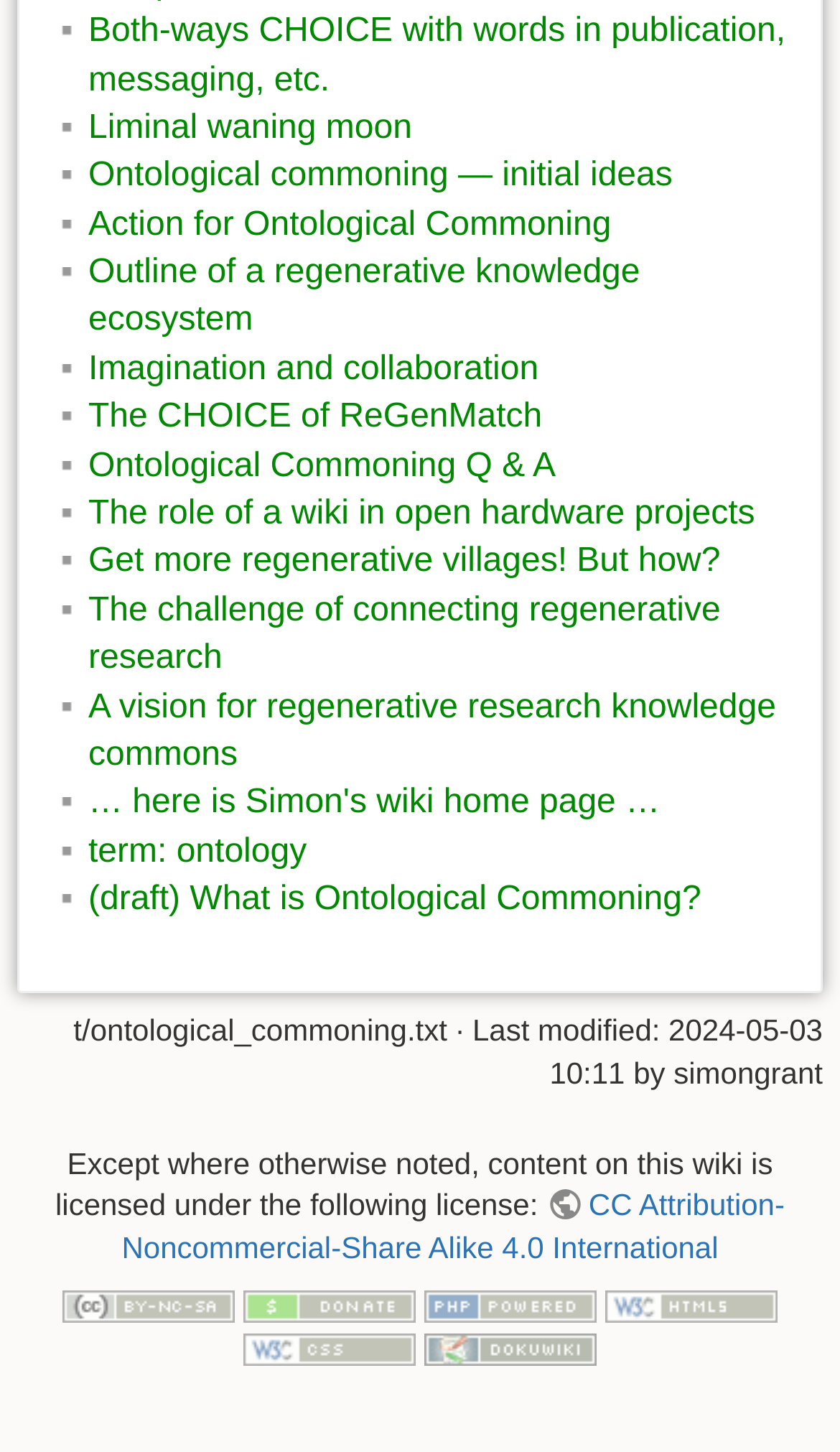Identify the bounding box coordinates of the element that should be clicked to fulfill this task: "Click on the link 'Both-ways CHOICE with words in publication, messaging, etc.'". The coordinates should be provided as four float numbers between 0 and 1, i.e., [left, top, right, bottom].

[0.105, 0.009, 0.935, 0.068]